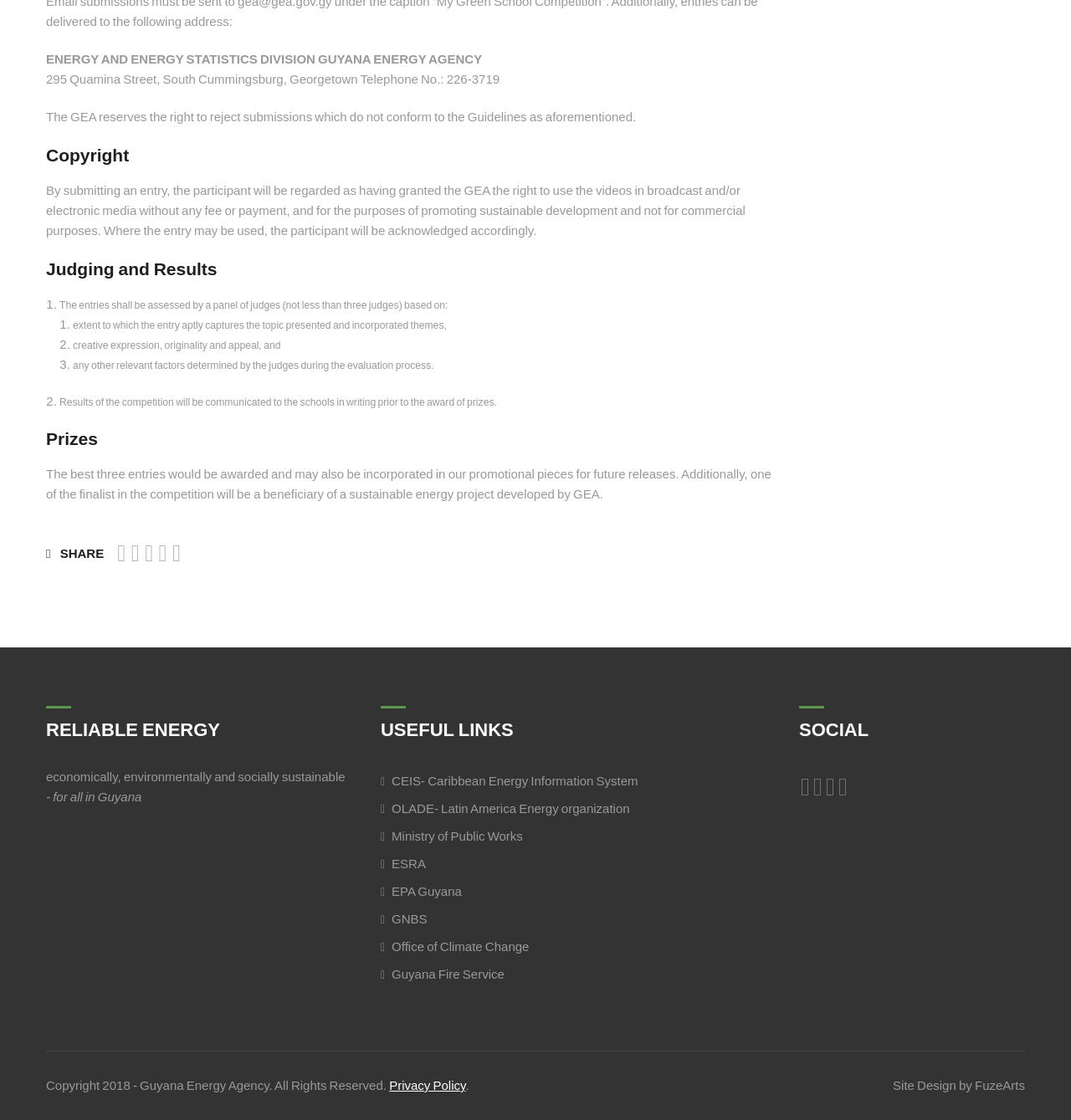What is the name of the organization that designed the website?
By examining the image, provide a one-word or phrase answer.

FuzeArts